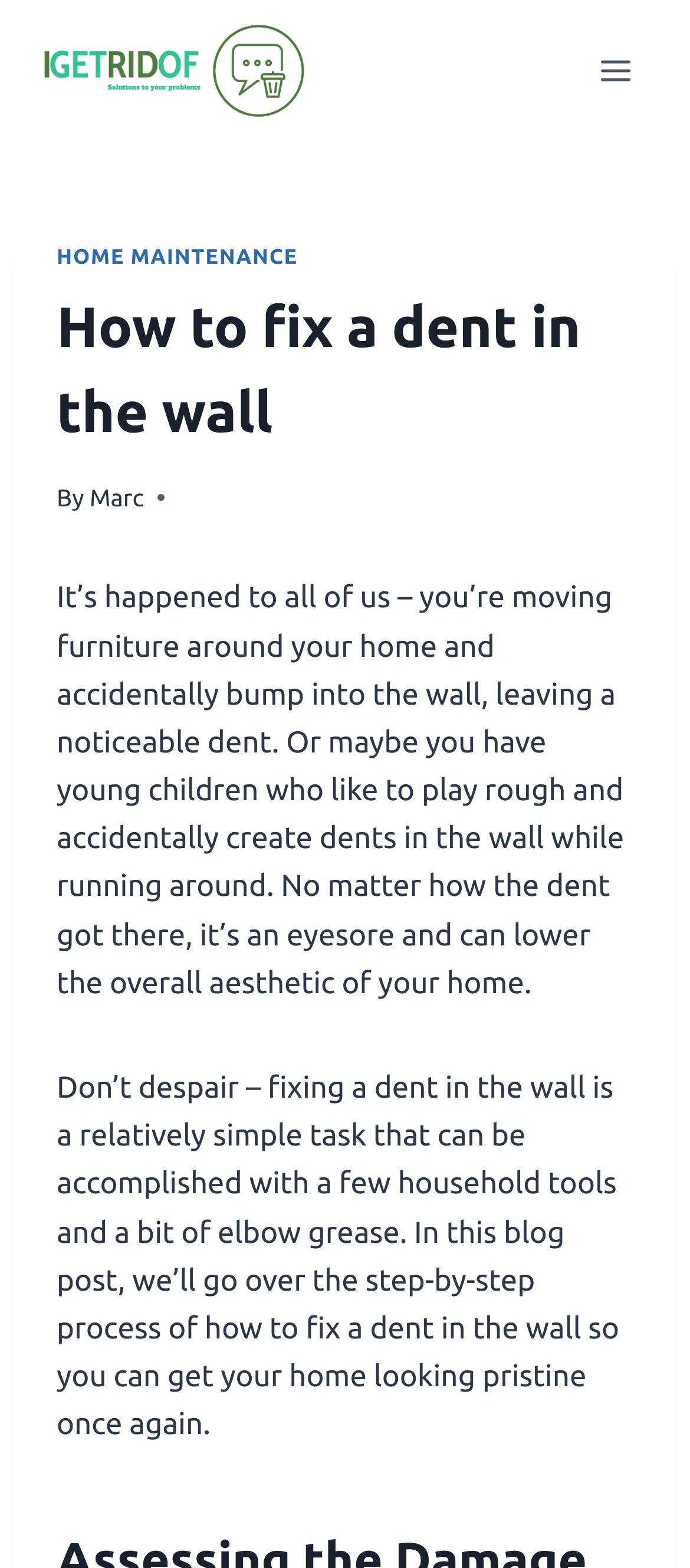Please examine the image and answer the question with a detailed explanation:
What is the author's name?

The author's name is mentioned in the header section of the webpage, specifically in the link element with the text 'By' followed by the author's name 'Marc'.